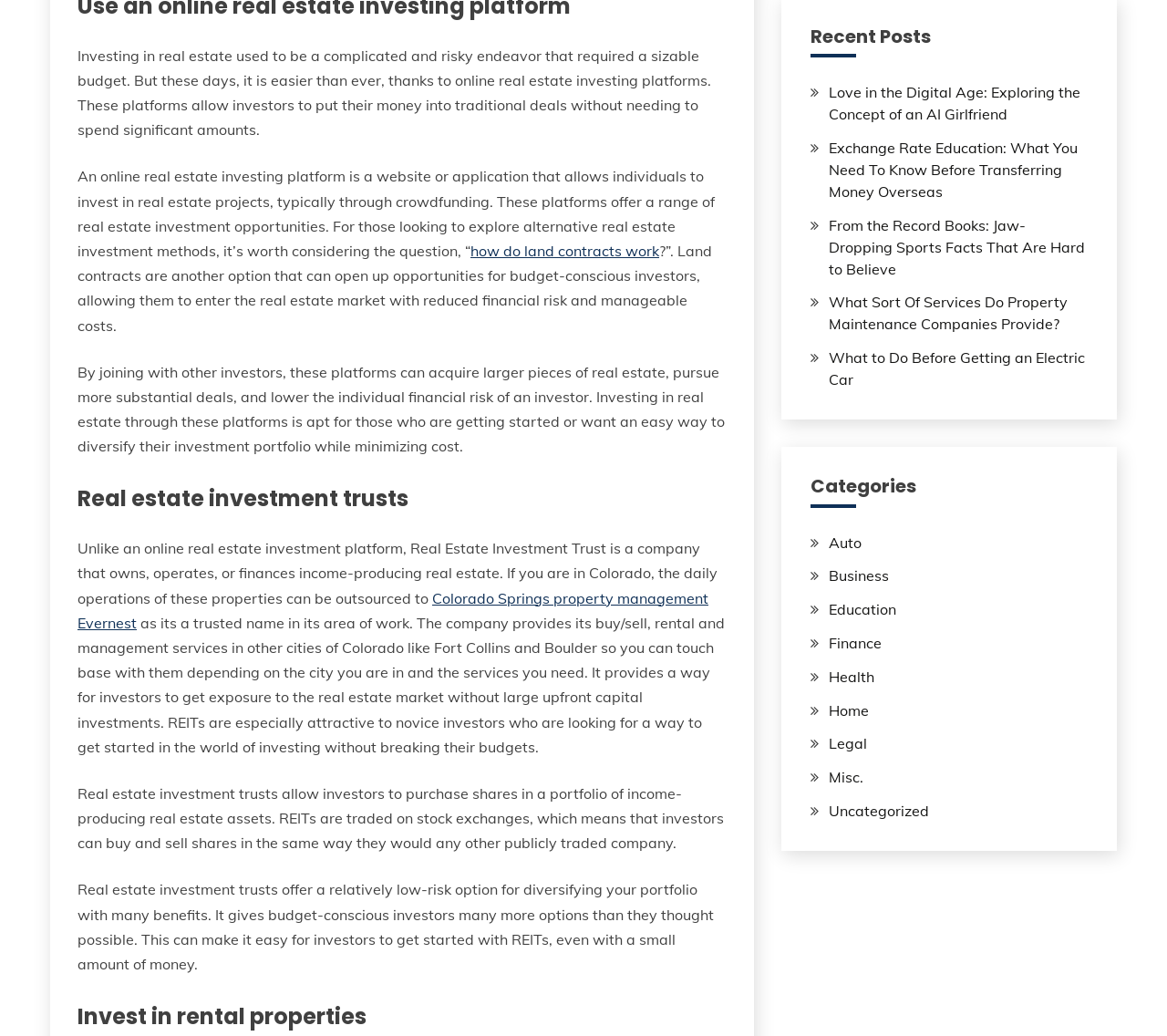Locate the bounding box coordinates of the clickable region to complete the following instruction: "Learn about how land contracts work."

[0.403, 0.233, 0.565, 0.251]